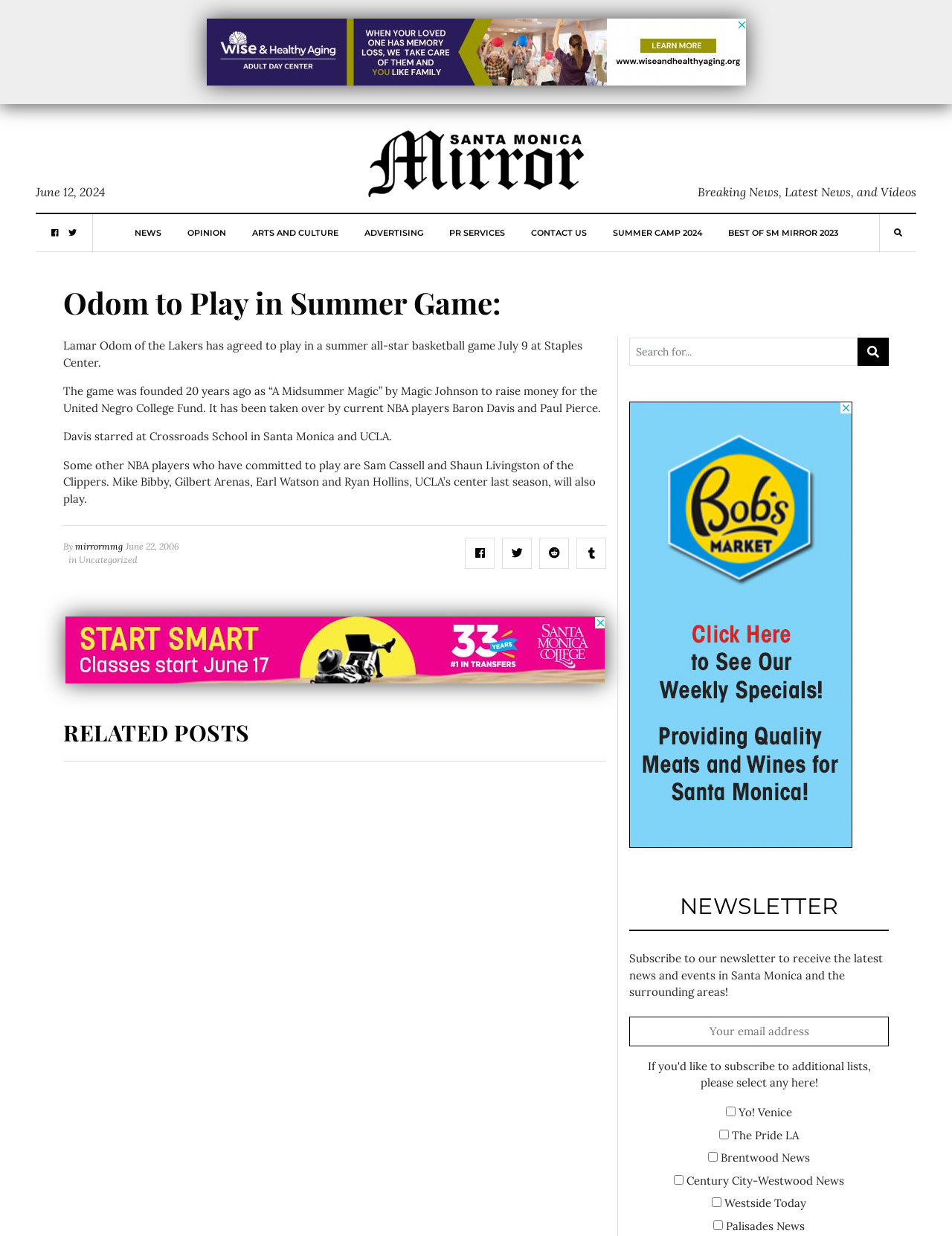Please specify the bounding box coordinates in the format (top-left x, top-left y, bottom-right x, bottom-right y), with all values as floating point numbers between 0 and 1. Identify the bounding box of the UI element described by: News

[0.141, 0.173, 0.169, 0.203]